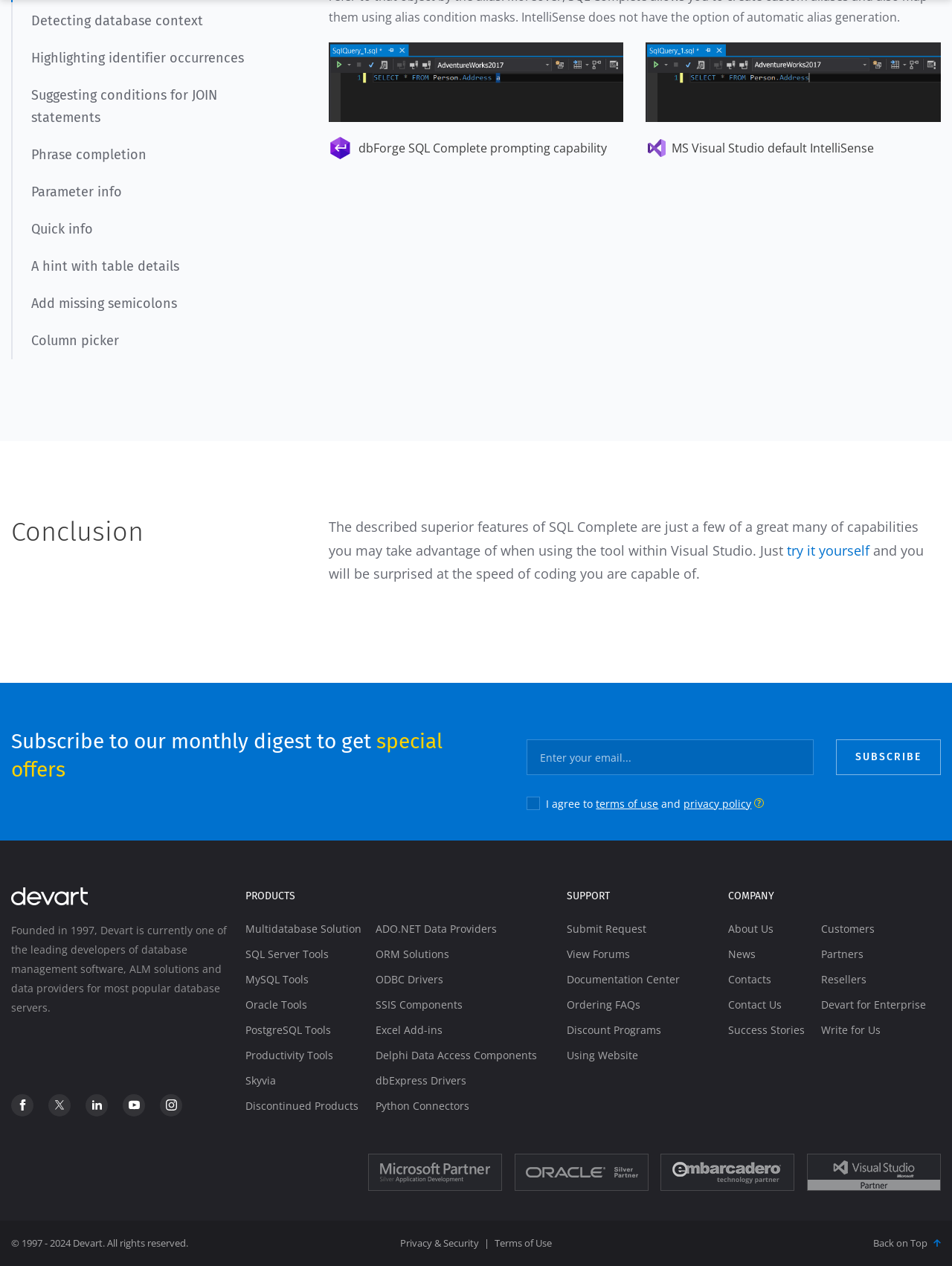Please reply with a single word or brief phrase to the question: 
What is the topic of the webpage?

SQL Complete